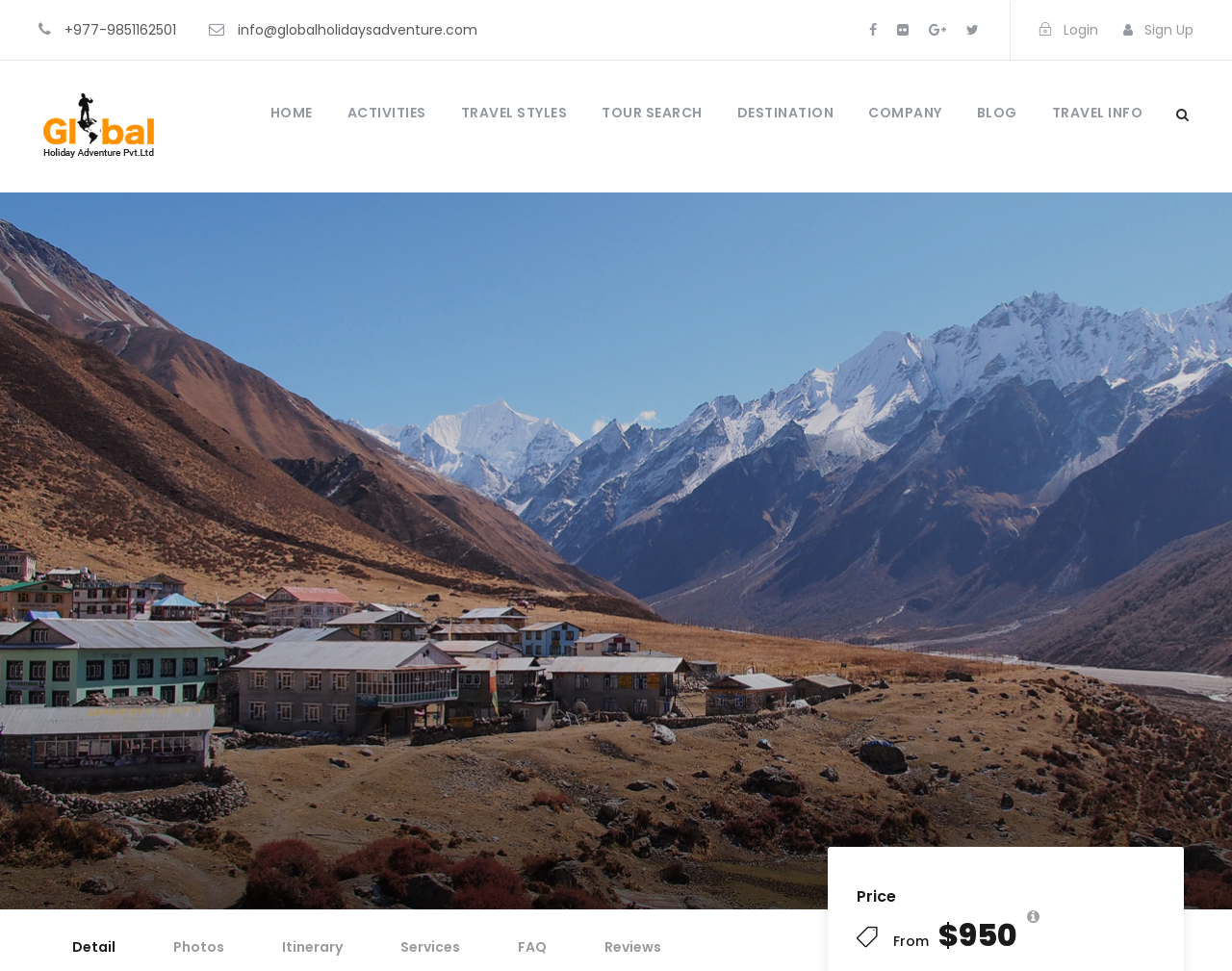Determine the bounding box coordinates of the UI element described by: "TRAVEL INFO".

[0.854, 0.105, 0.927, 0.136]